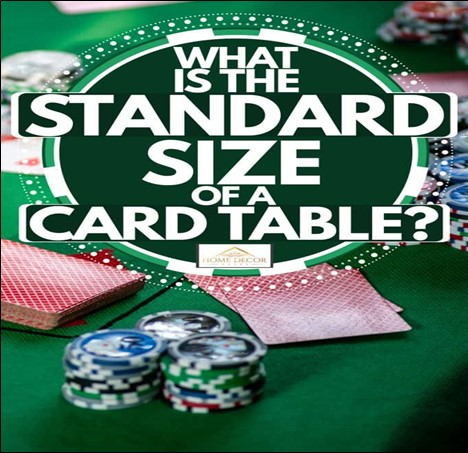What is the implied purpose of knowing card table dimensions?
Answer the question with a thorough and detailed explanation.

The caption hints at the potential applications of knowing card table dimensions in 'interior design or setting up entertainment areas', implying that this knowledge can help create versatile spaces in homes.